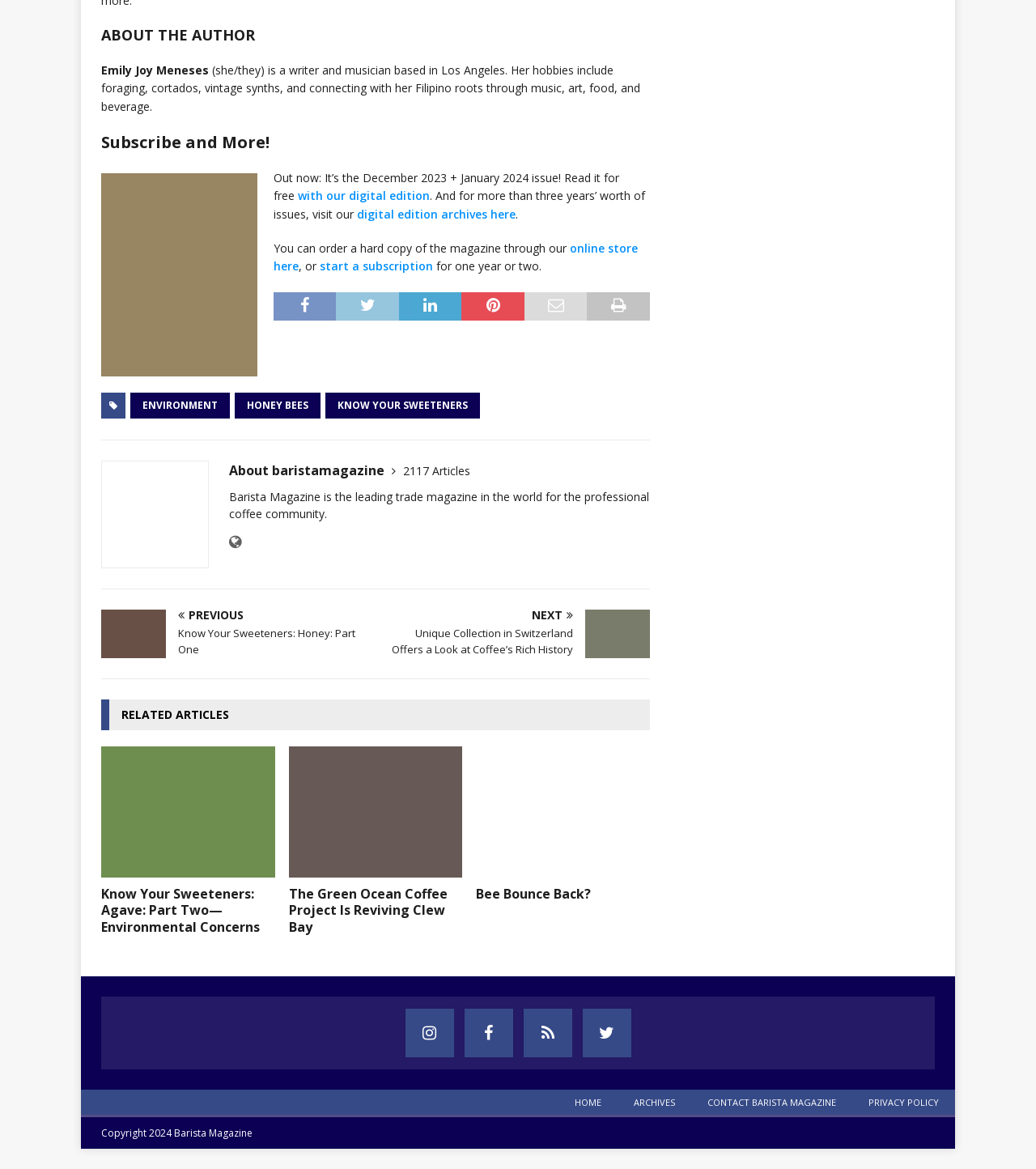Identify the bounding box coordinates of the clickable region necessary to fulfill the following instruction: "Start a subscription". The bounding box coordinates should be four float numbers between 0 and 1, i.e., [left, top, right, bottom].

[0.309, 0.221, 0.418, 0.234]